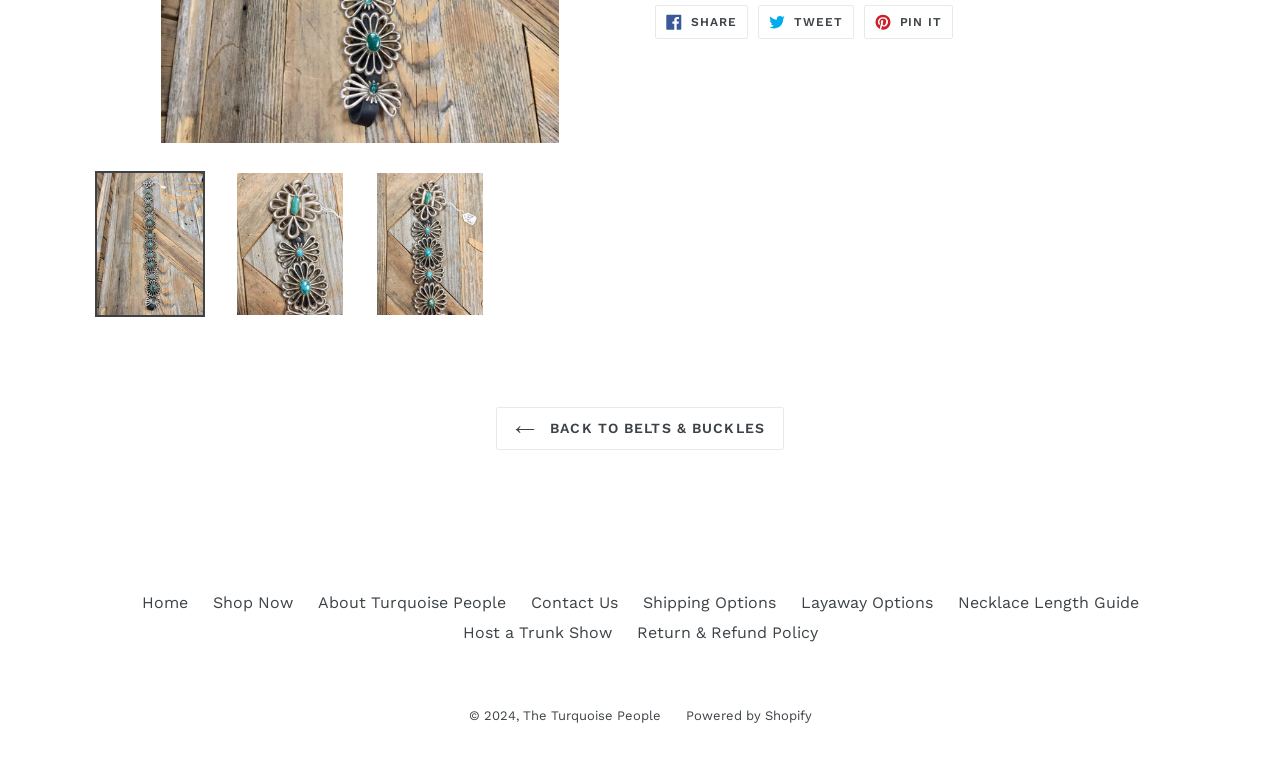Given the element description, predict the bounding box coordinates in the format (top-left x, top-left y, bottom-right x, bottom-right y), using floating point numbers between 0 and 1: Back to Belts & Buckles

[0.388, 0.52, 0.612, 0.575]